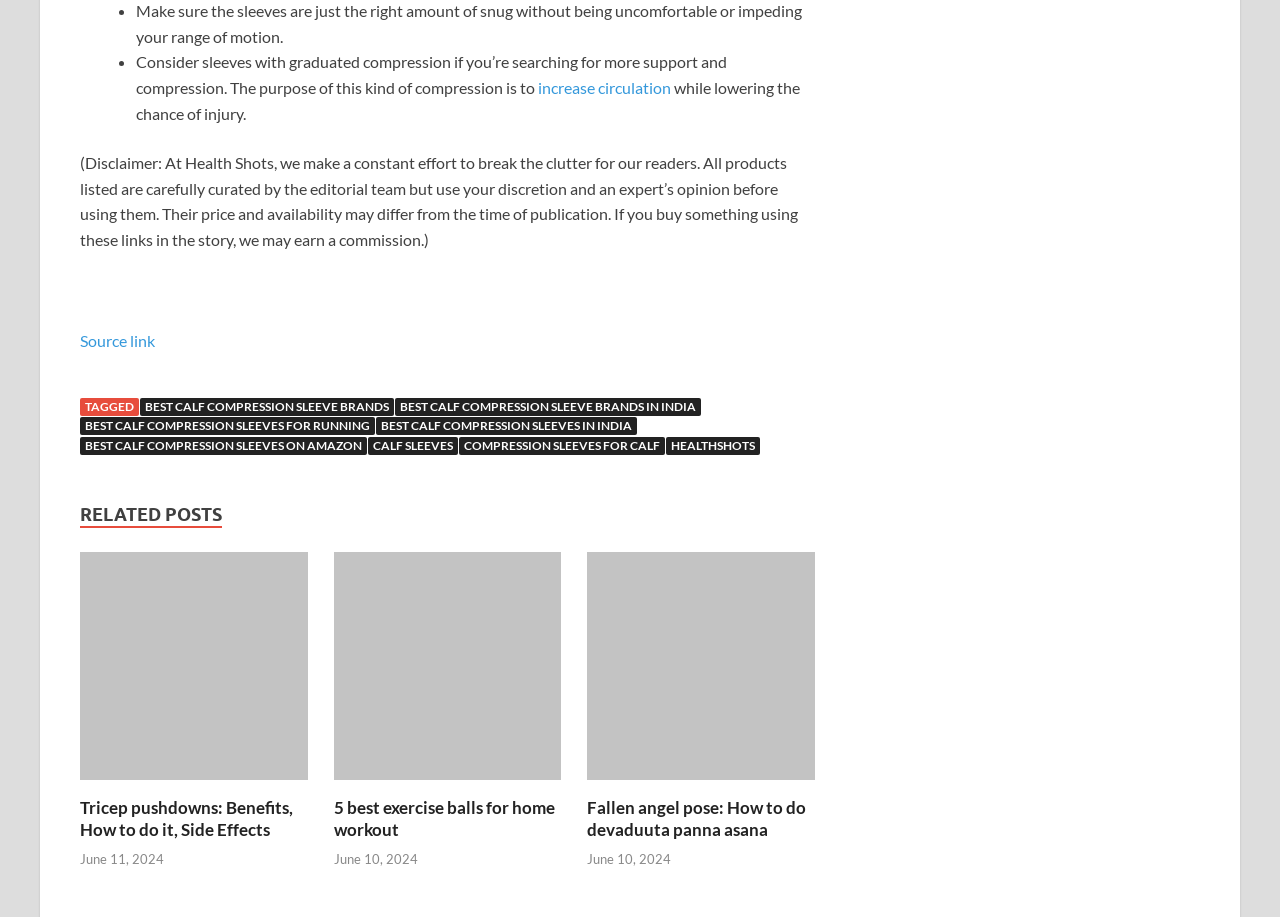What is the date of the first related post?
Using the image, answer in one word or phrase.

June 11, 2024